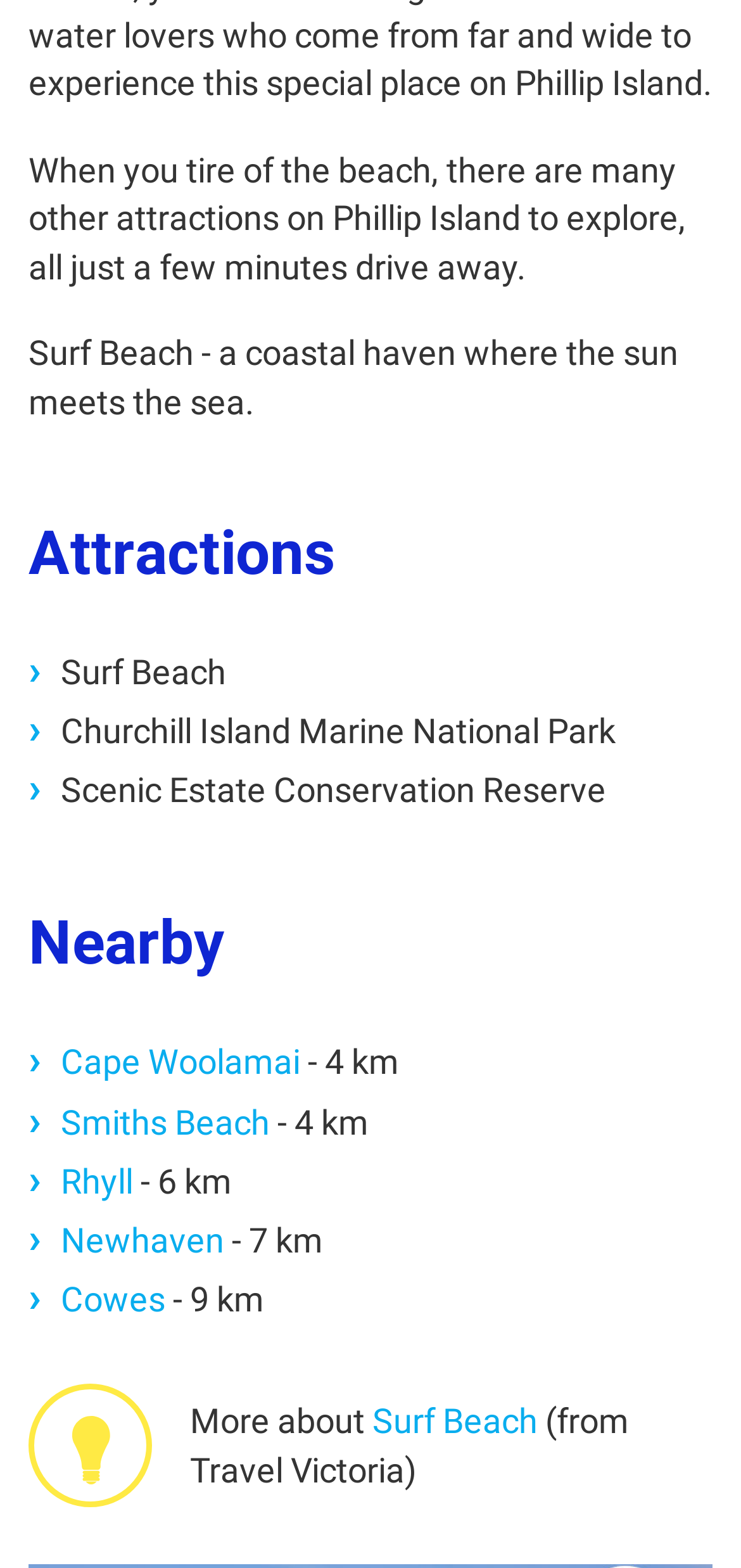What is the purpose of the 'More about' link?
Can you give a detailed and elaborate answer to the question?

The 'More about' link is located next to the 'Surf Beach' link, suggesting that it provides additional information about Surf Beach, which is a coastal haven on Phillip Island.